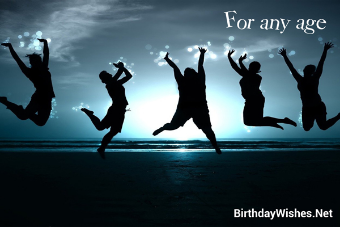Offer an in-depth caption for the image presented.

The image features a vibrant and energetic scene of five individuals joyfully leaping against a stunning backdrop of a beach at twilight. Their silhouettes are striking against the soft blues and muted tones of the ocean and sky, capturing a sense of celebration and freedom. The title "For any age" is elegantly styled in the upper right corner, reinforcing the theme of inclusivity and celebration applicable to all ages. The overall mood is one of happiness and excitement, perfect for conveying heartfelt birthday wishes and greetings. The image is part of a themed collection celebrating 12th birthdays and beyond, emphasizing joyful moments that can be cherished at any age. The website name, "BirthdayWishes.Net," is subtly displayed in the lower right, lending a sense of authenticity to the celebratory context.